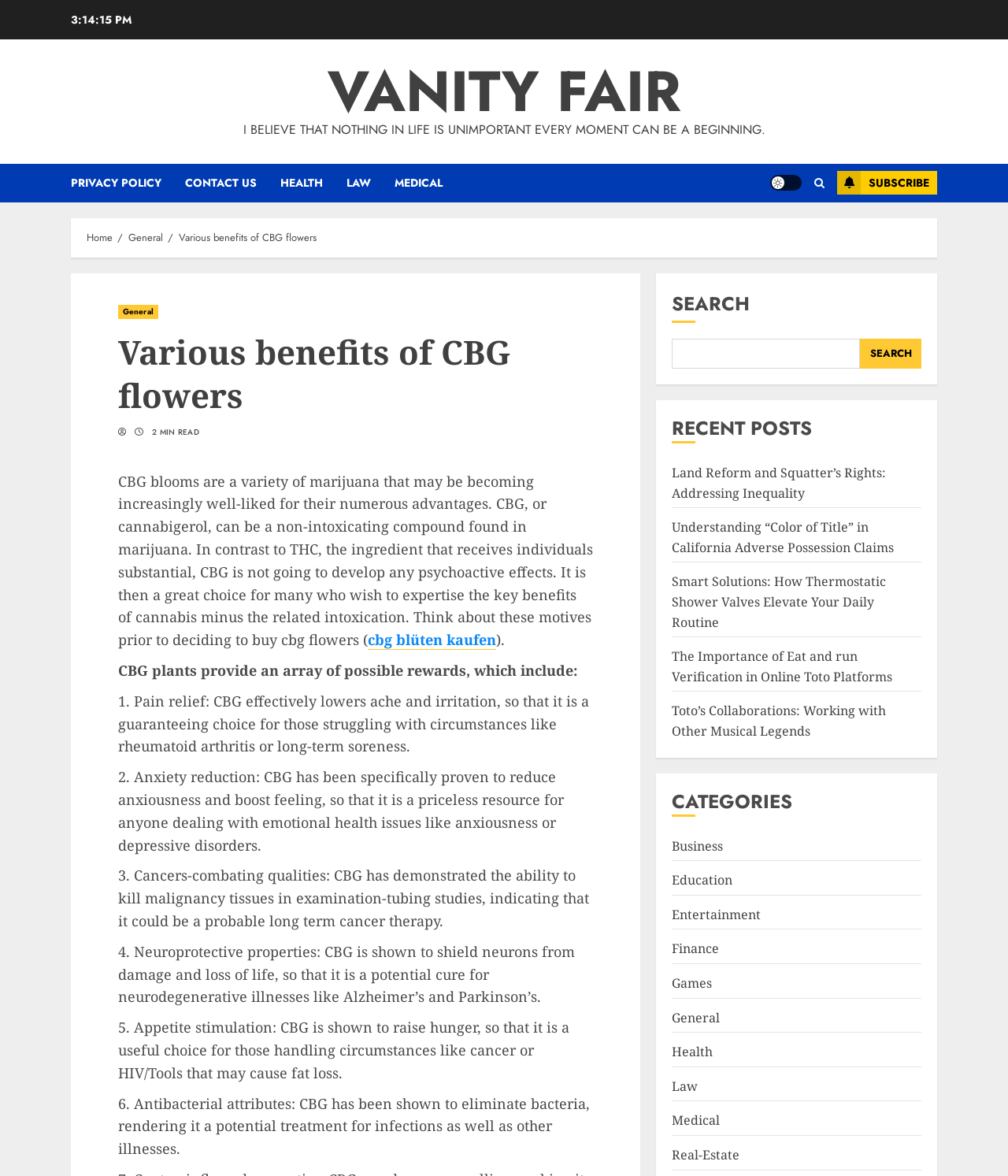Predict the bounding box coordinates of the UI element that matches this description: "Contact Us". The coordinates should be in the format [left, top, right, bottom] with each value between 0 and 1.

[0.184, 0.139, 0.278, 0.172]